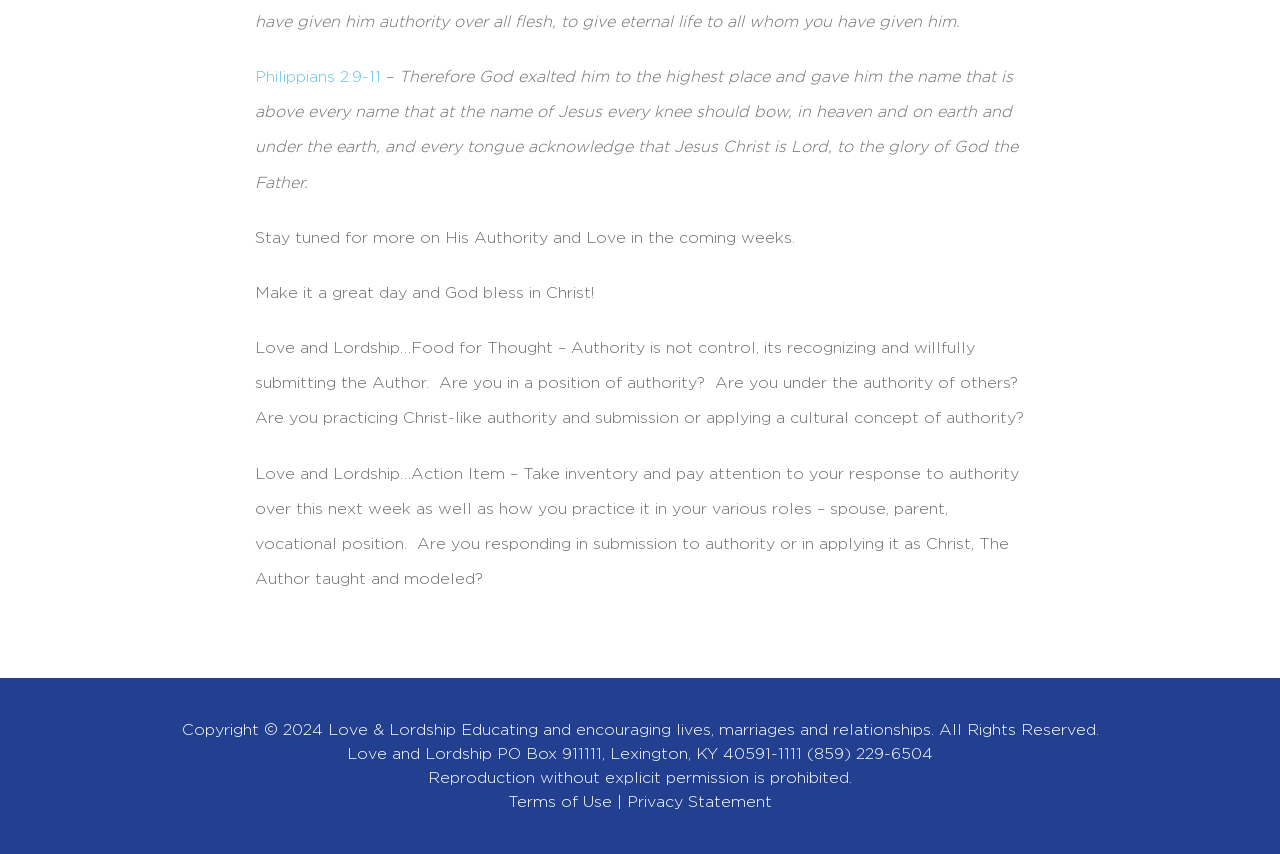Using the details in the image, give a detailed response to the question below:
What is the address of Love and Lordship?

The address of Love and Lordship is mentioned at the bottom of the webpage as PO Box 911111, Lexington, KY 40591-1111, along with a phone number.